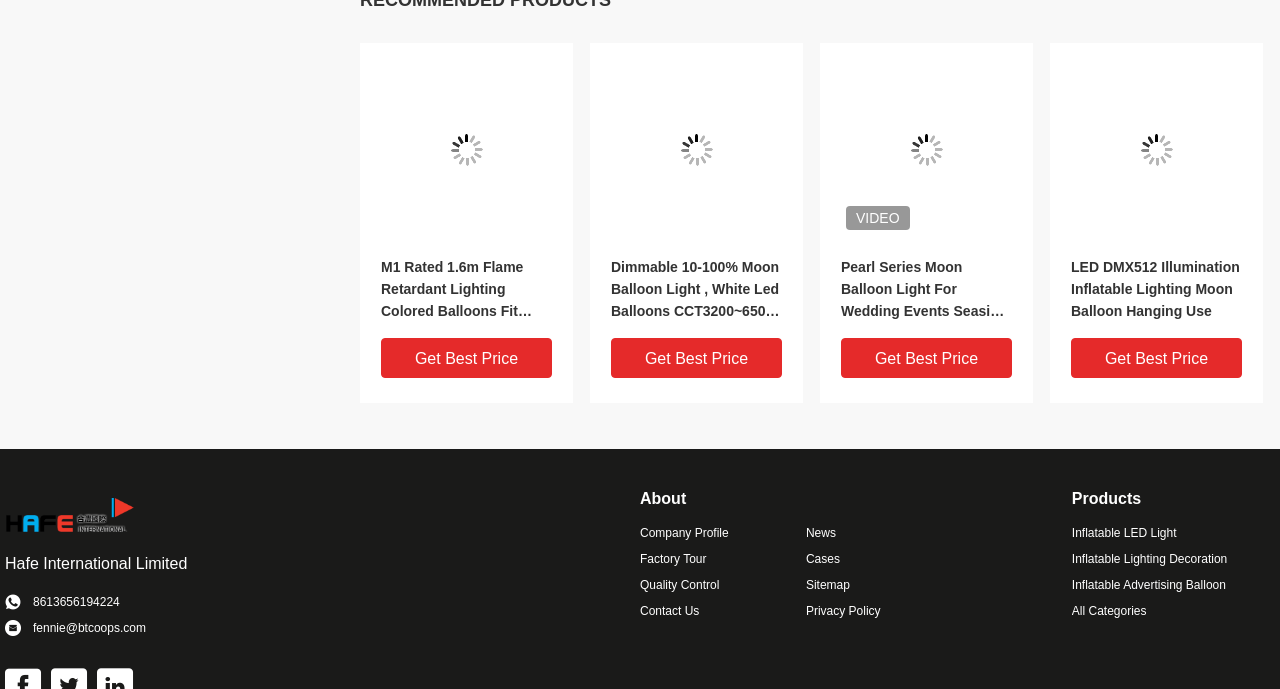How many 'VIDEO' labels are there on the page?
From the screenshot, supply a one-word or short-phrase answer.

3